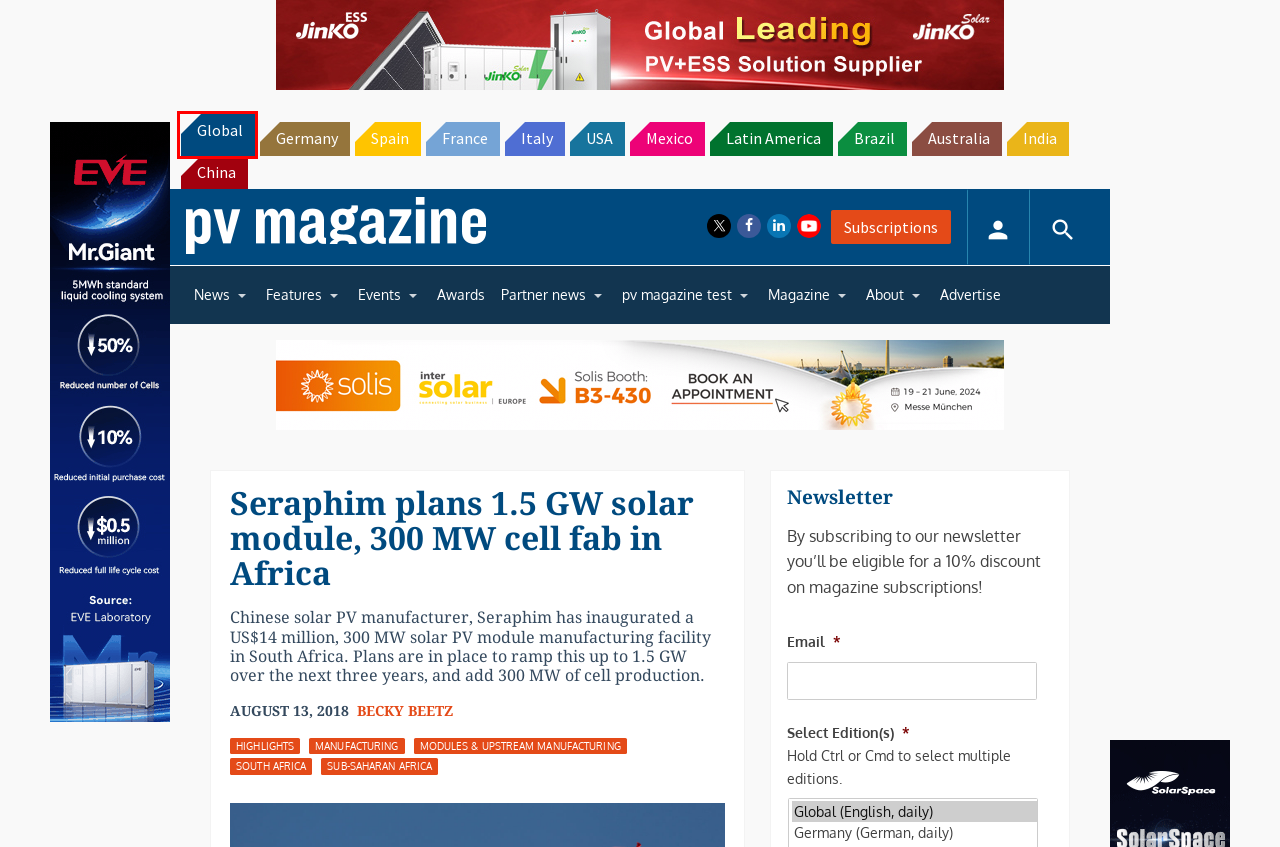Look at the screenshot of a webpage where a red bounding box surrounds a UI element. Your task is to select the best-matching webpage description for the new webpage after you click the element within the bounding box. The available options are:
A. Highlights – pv magazine International
B. pv magazine España – Mercados y tecnología de energía solar
C. Becky Beetz – pv magazine International
D. pv magazine Italia – Mercati e tecnologia del fotovoltaico
E. View Profile – pv magazine Shop
F. pv magazine France – Photovoltaic Markets and Technology
G. pv magazine International – Photovoltaic Markets and Technology
H. Sub-Saharan Africa – pv magazine International

G